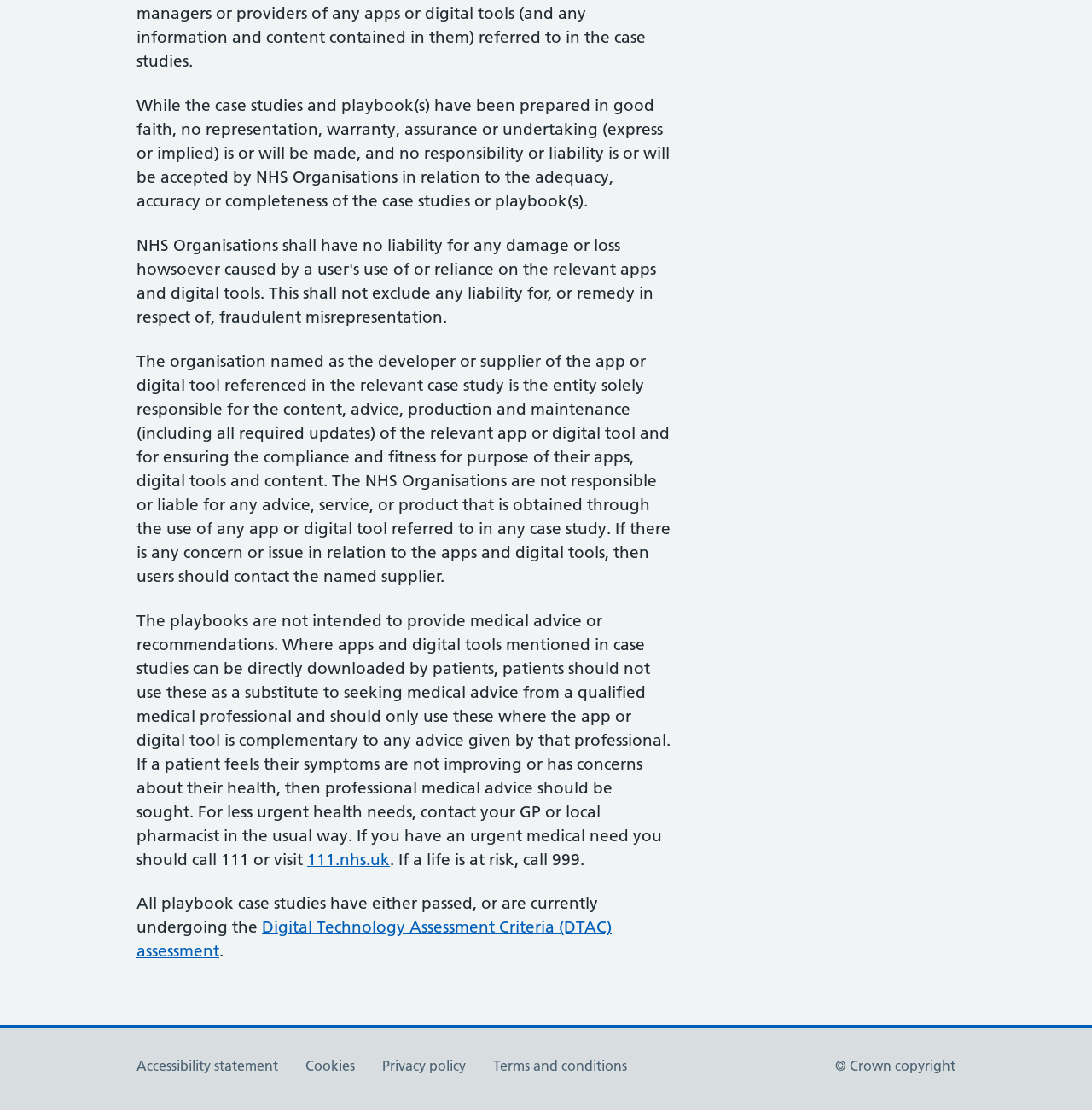What has the playbook case studies undergone or are currently undergoing?
Offer a detailed and exhaustive answer to the question.

According to the fifth paragraph of the webpage, all playbook case studies have either passed, or are currently undergoing the Digital Technology Assessment Criteria (DTAC) assessment.